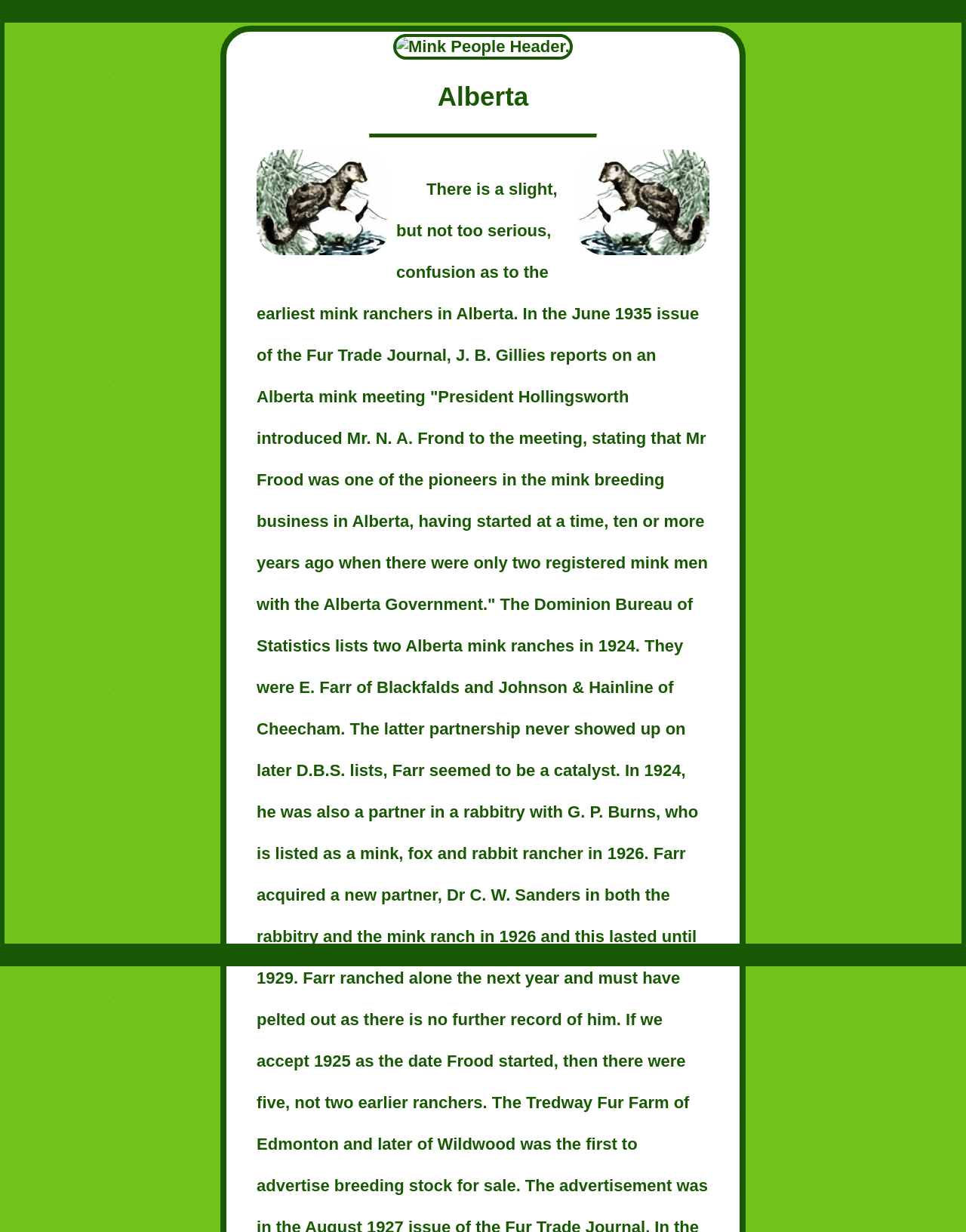What is the orientation of the separator element?
Look at the image and answer the question using a single word or phrase.

Horizontal